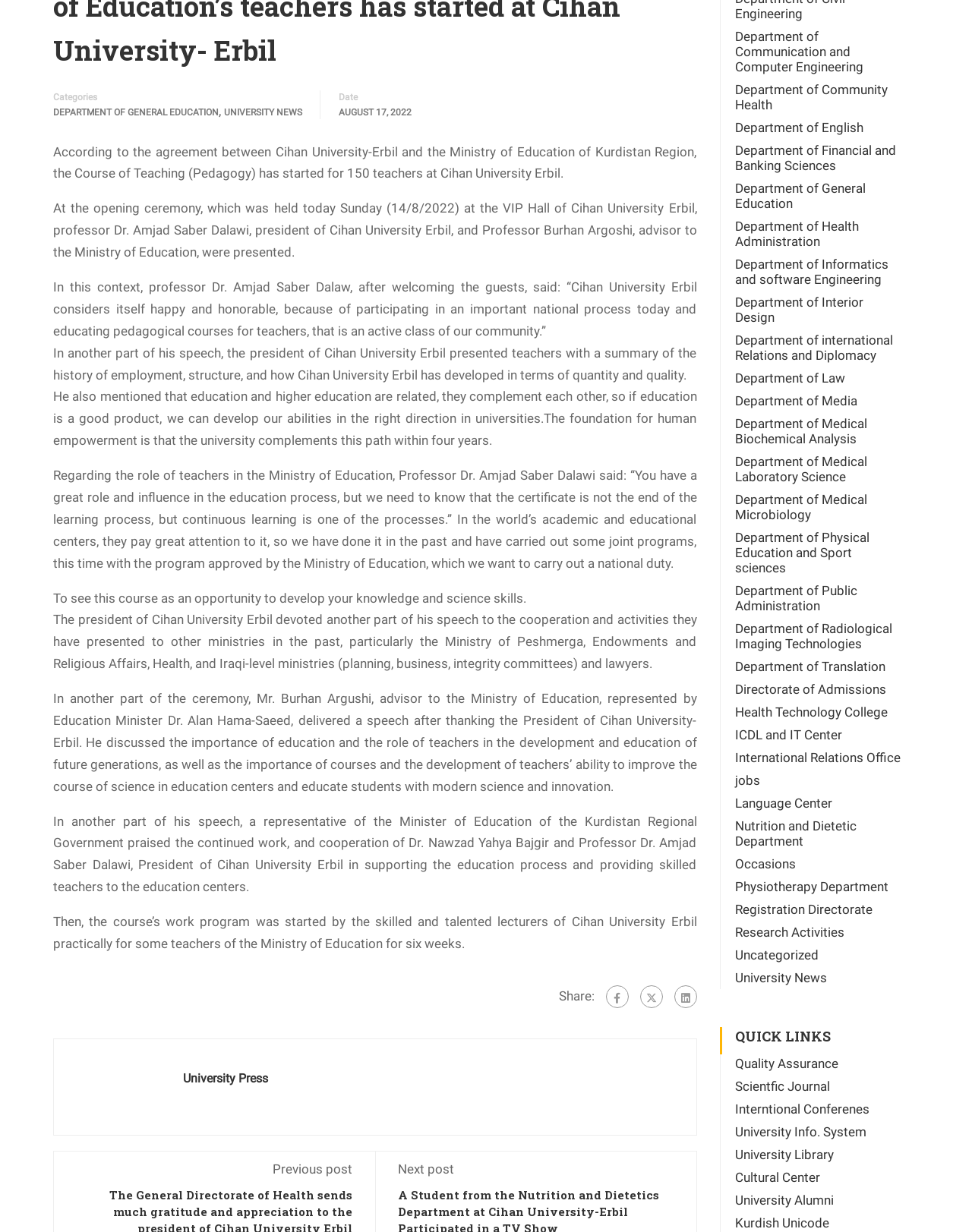What is the category of the news article?
Look at the image and provide a short answer using one word or a phrase.

University News